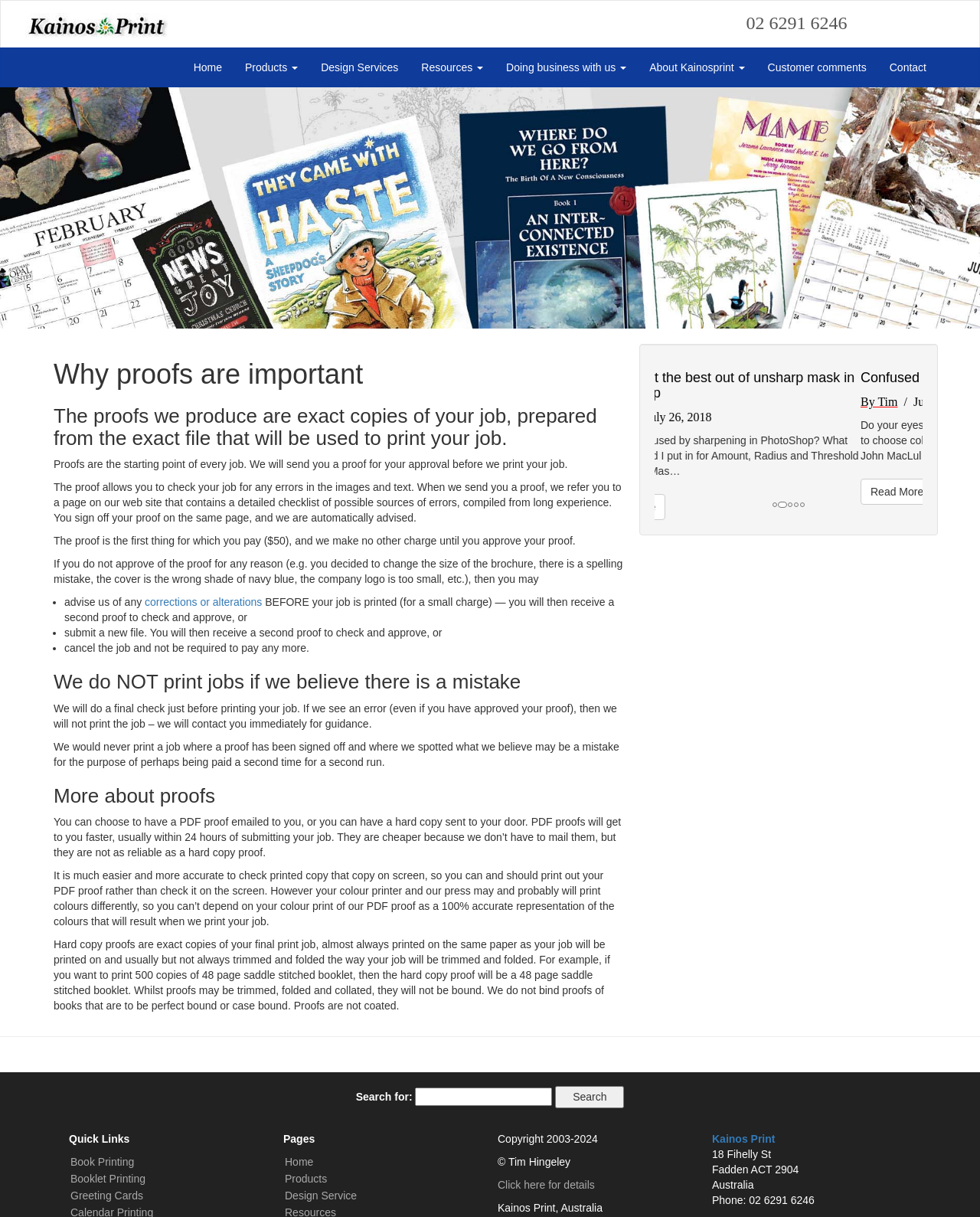Answer the following inquiry with a single word or phrase:
What is the purpose of the proof in the printing process?

To check for errors